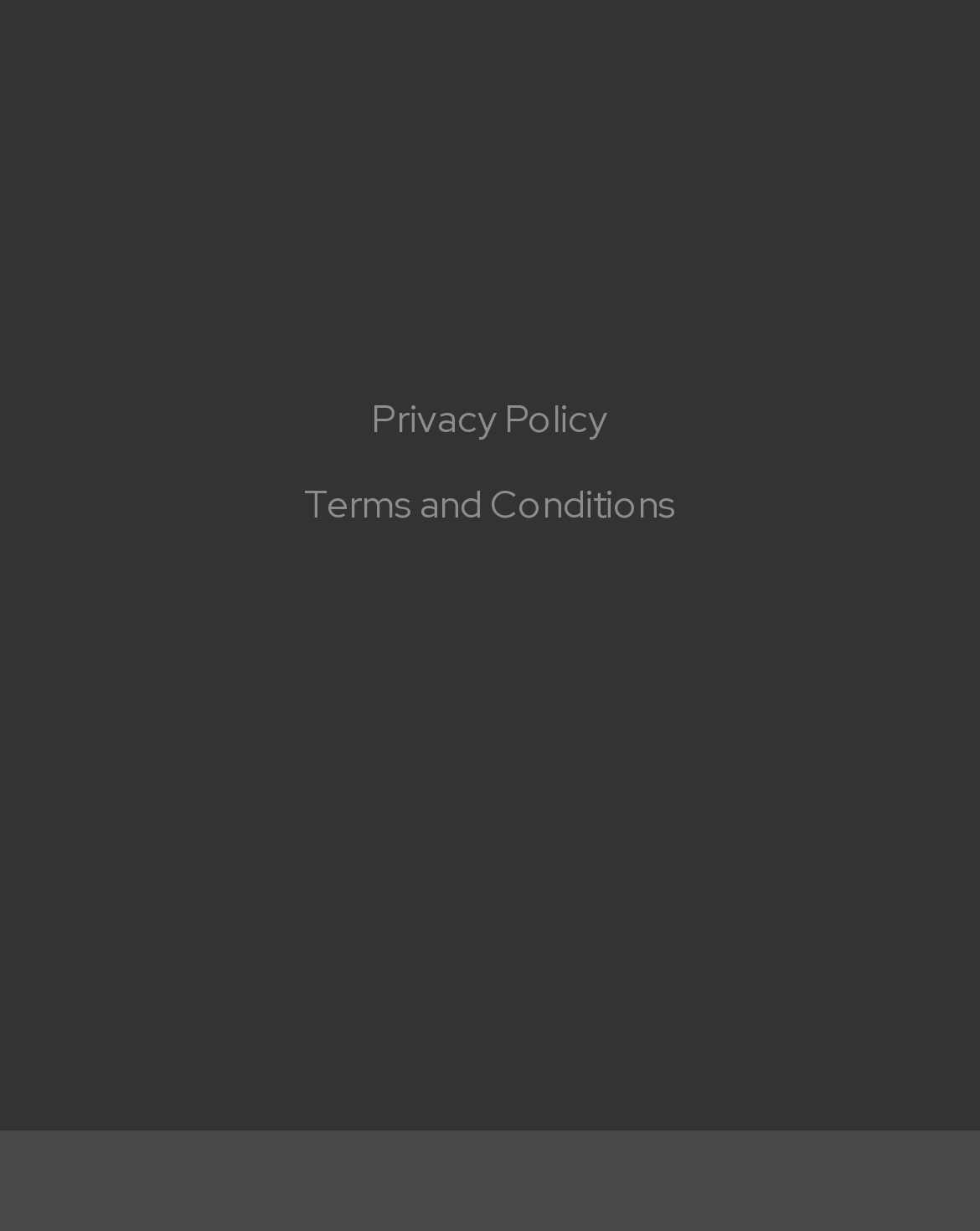From the screenshot, find the bounding box of the UI element matching this description: "Terms and Conditions". Supply the bounding box coordinates in the form [left, top, right, bottom], each a float between 0 and 1.

[0.31, 0.391, 0.69, 0.432]